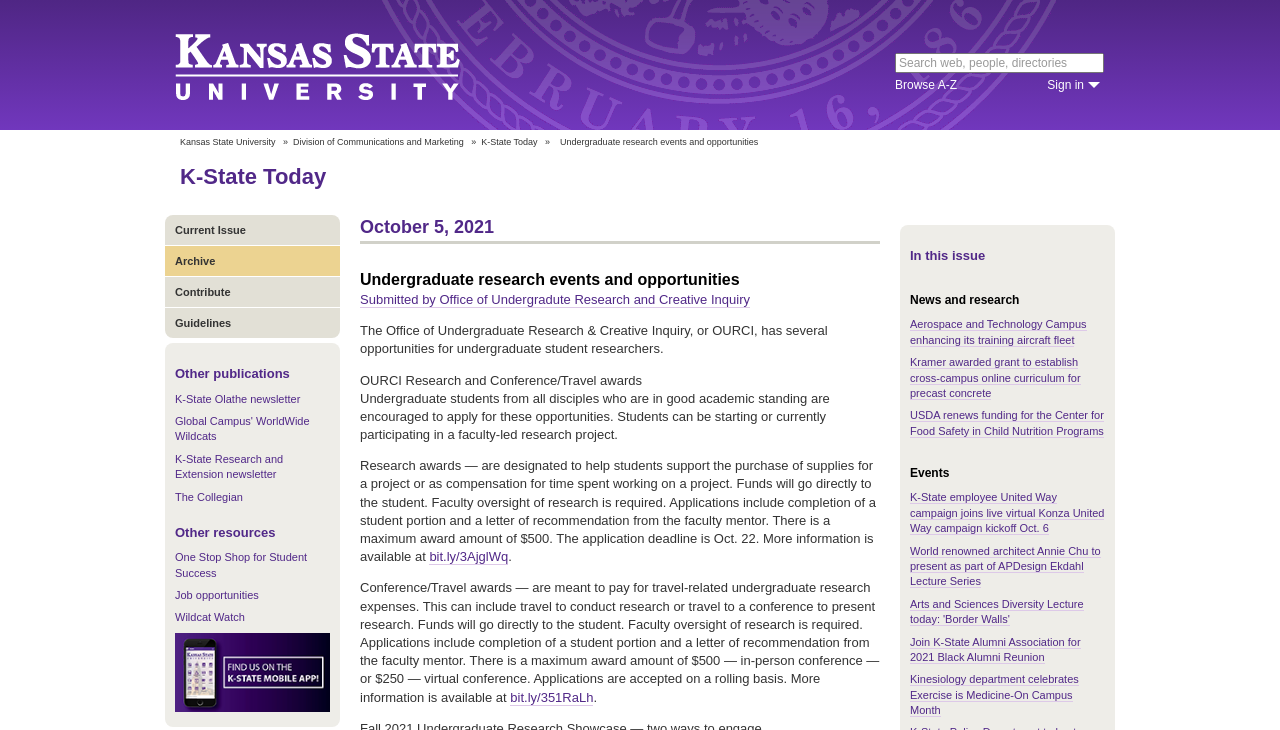Can you find the bounding box coordinates for the element to click on to achieve the instruction: "Sign in"?

[0.818, 0.105, 0.859, 0.128]